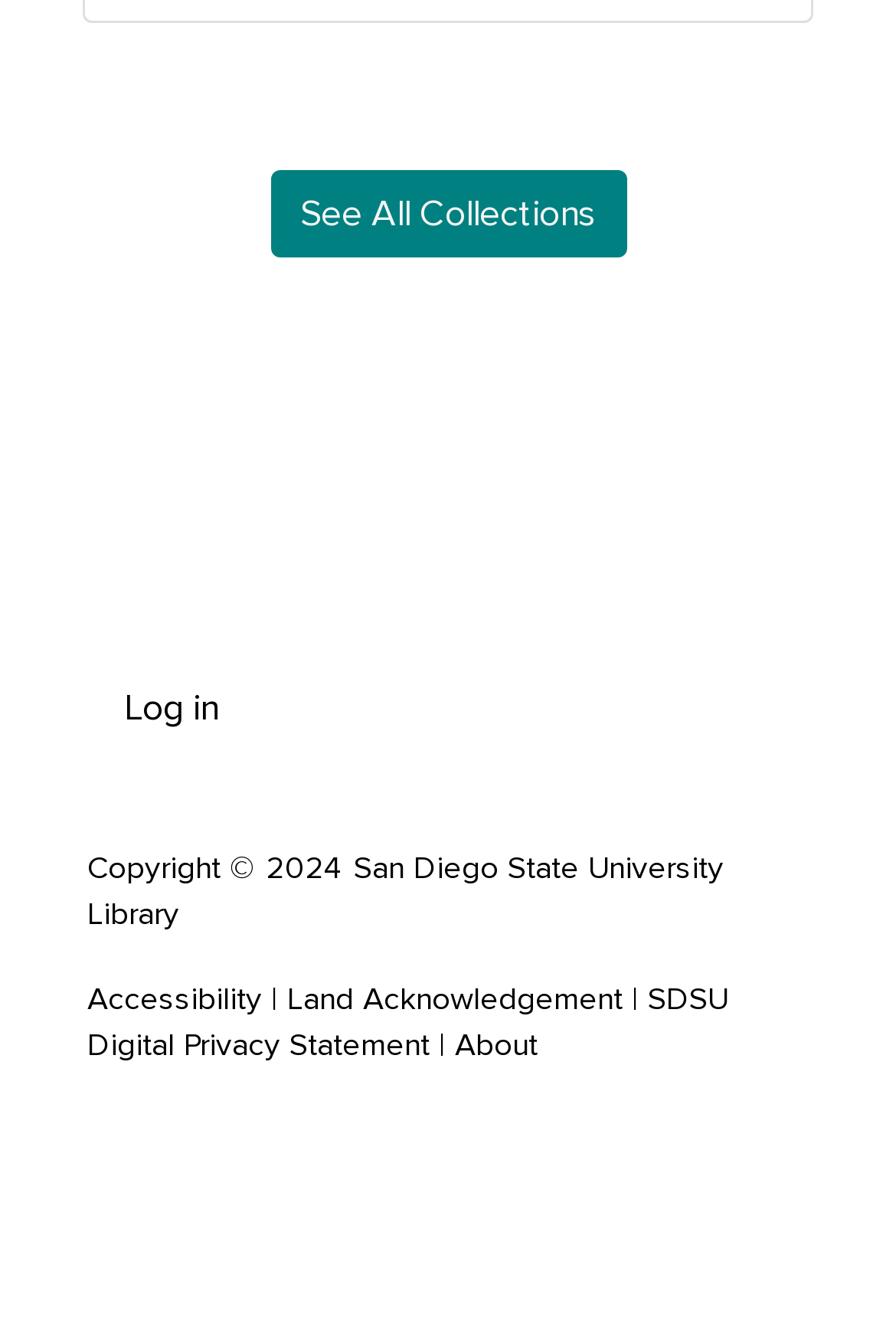Provide a single word or phrase to answer the given question: 
How many links are there at the bottom of the webpage?

5